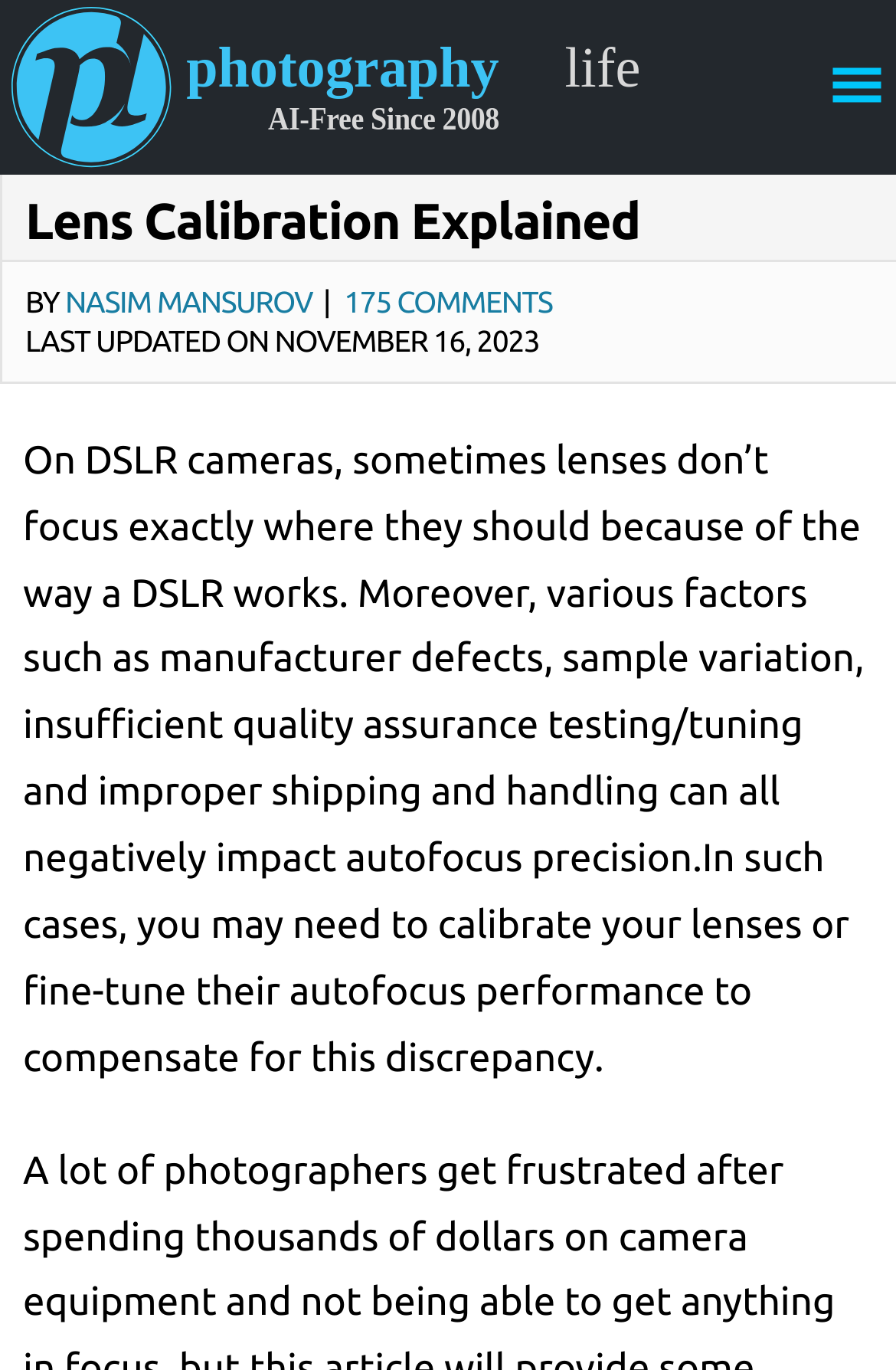What is the name of the author of the article?
Based on the visual information, provide a detailed and comprehensive answer.

The author's name can be found in the header section of the webpage, next to the 'BY' text, which is a link with the text 'NASIM MANSUROV'.